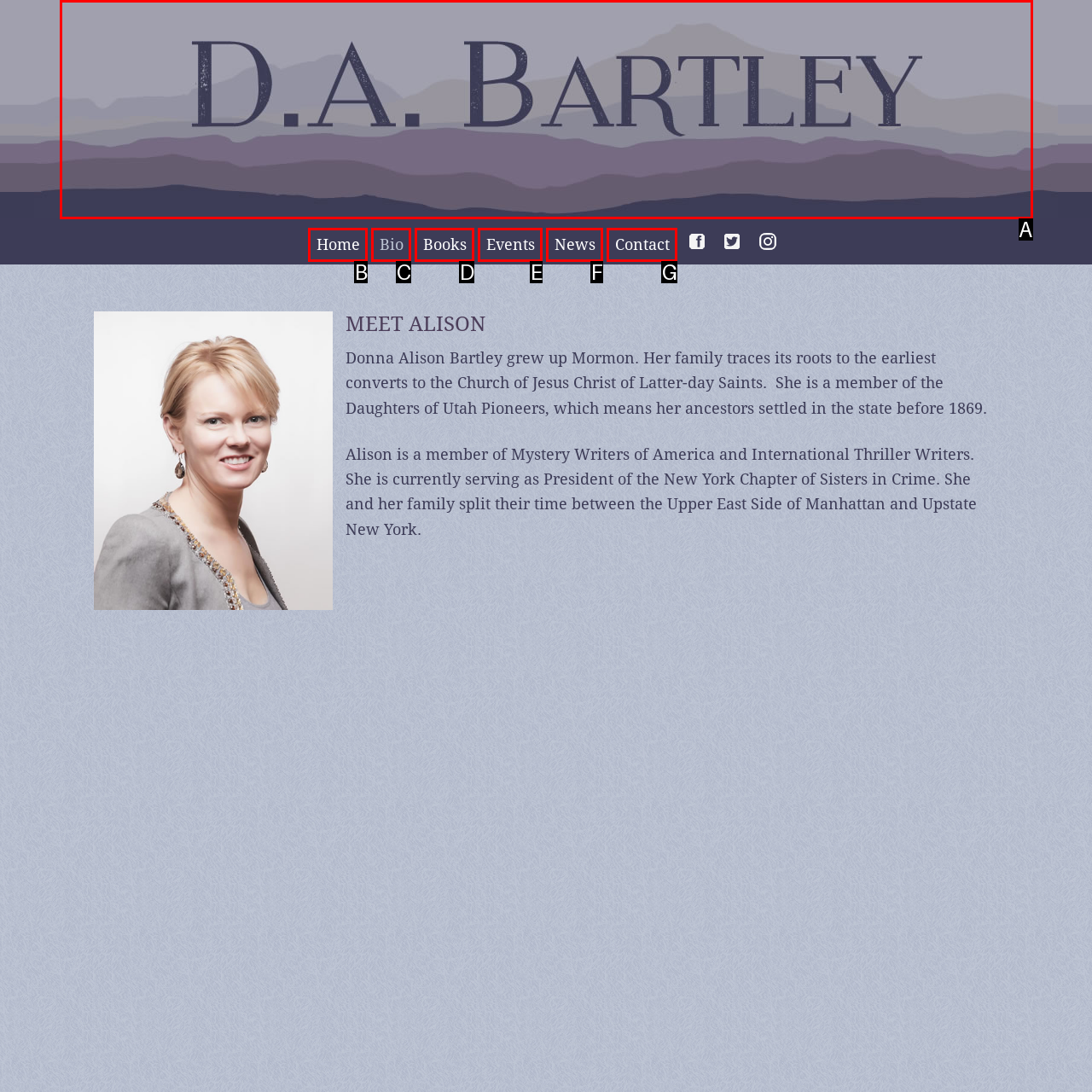Based on the element description: Events, choose the HTML element that matches best. Provide the letter of your selected option.

E